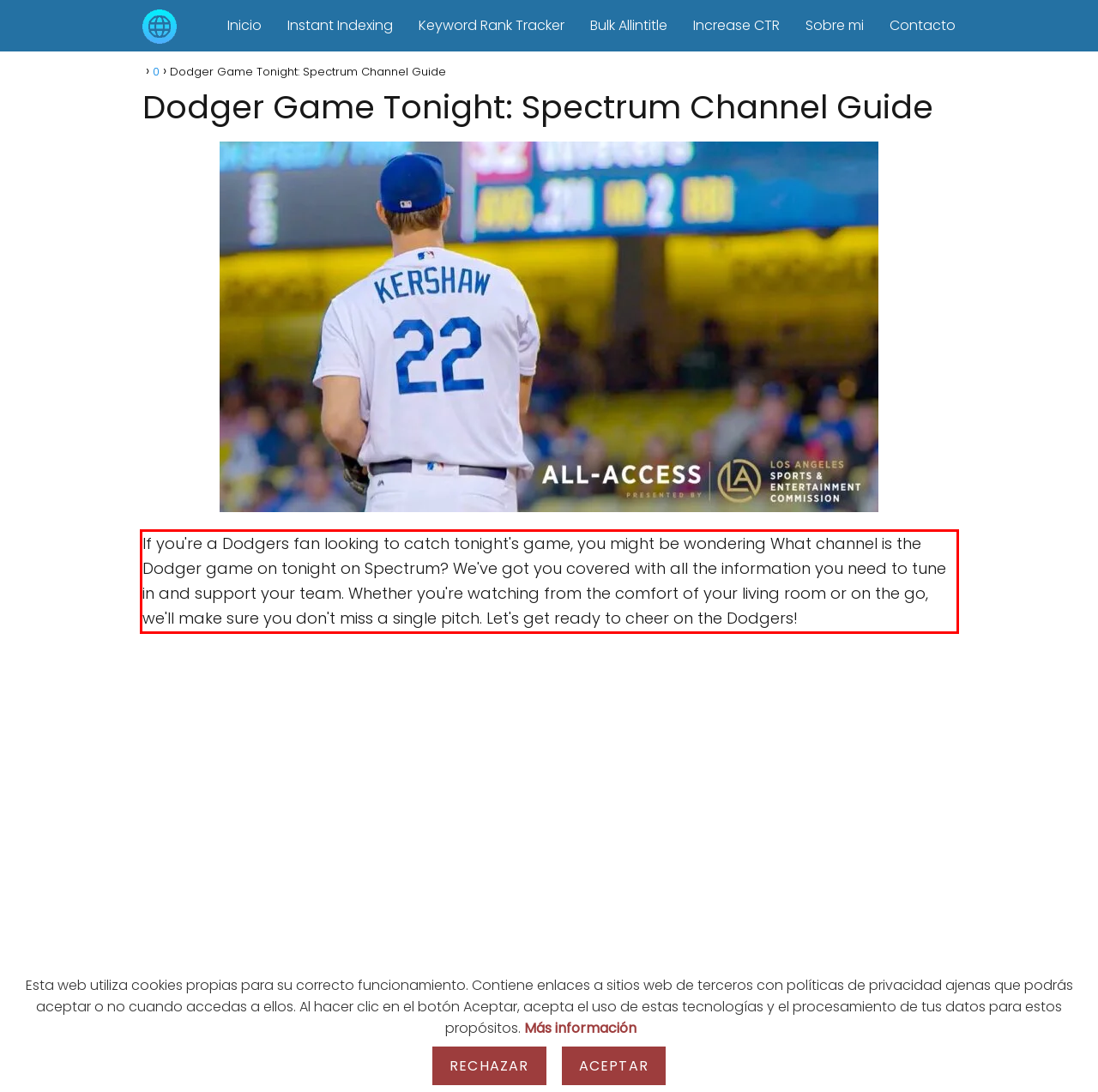Analyze the webpage screenshot and use OCR to recognize the text content in the red bounding box.

If you're a Dodgers fan looking to catch tonight's game, you might be wondering What channel is the Dodger game on tonight on Spectrum? We've got you covered with all the information you need to tune in and support your team. Whether you're watching from the comfort of your living room or on the go, we'll make sure you don't miss a single pitch. Let's get ready to cheer on the Dodgers!